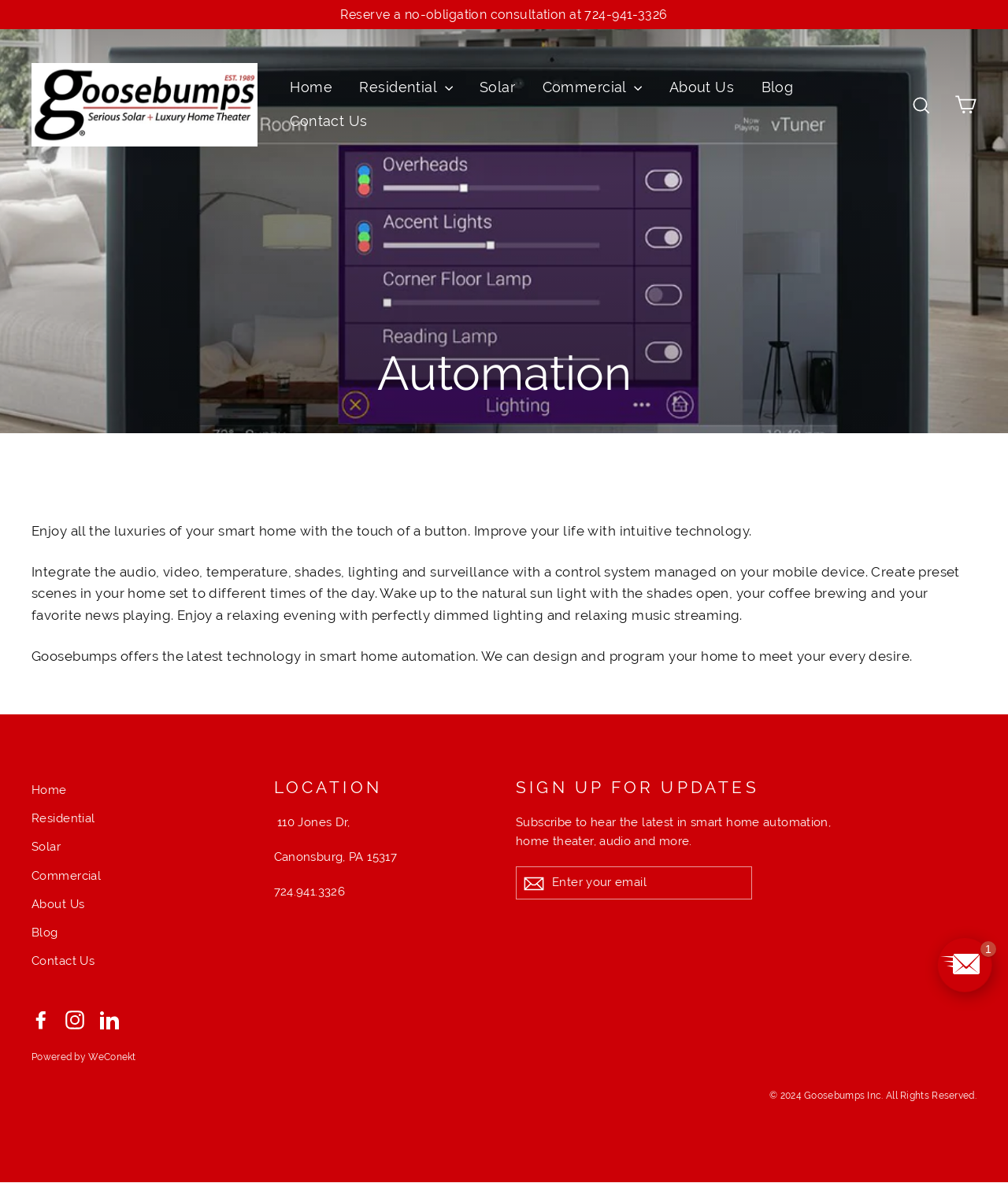Provide a thorough and detailed response to the question by examining the image: 
What is the company name?

I found the company name by looking at the top-left corner of the webpage, where the logo and company name are usually located. The image with the text 'Goosebumps Inc.' is likely the company logo, and the text itself is the company name.